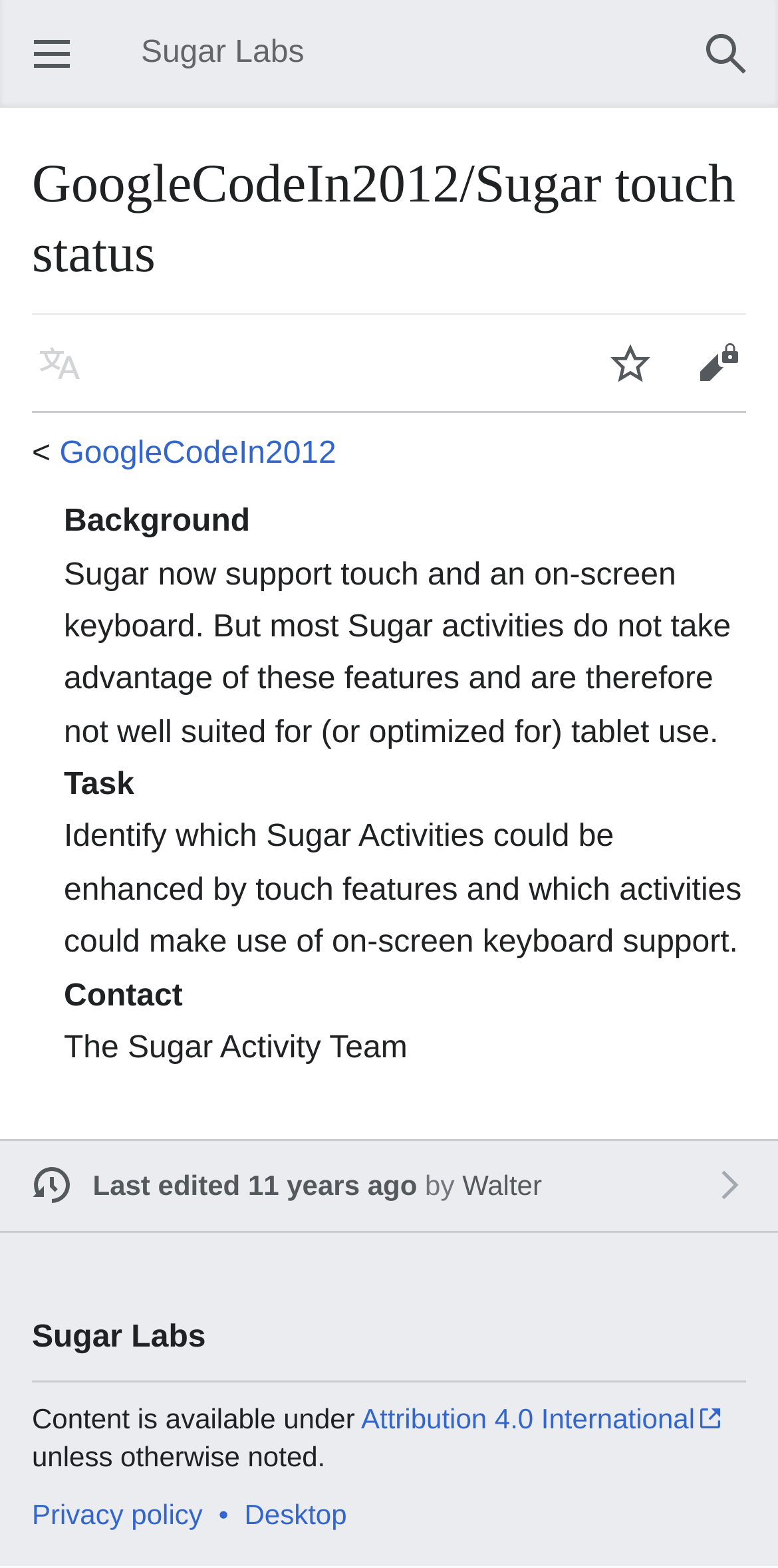What is the purpose of this webpage?
Using the image as a reference, deliver a detailed and thorough answer to the question.

Based on the content of the webpage, it appears to be a status page for Sugar touch features, providing information on the background, tasks, and contacts related to this project.